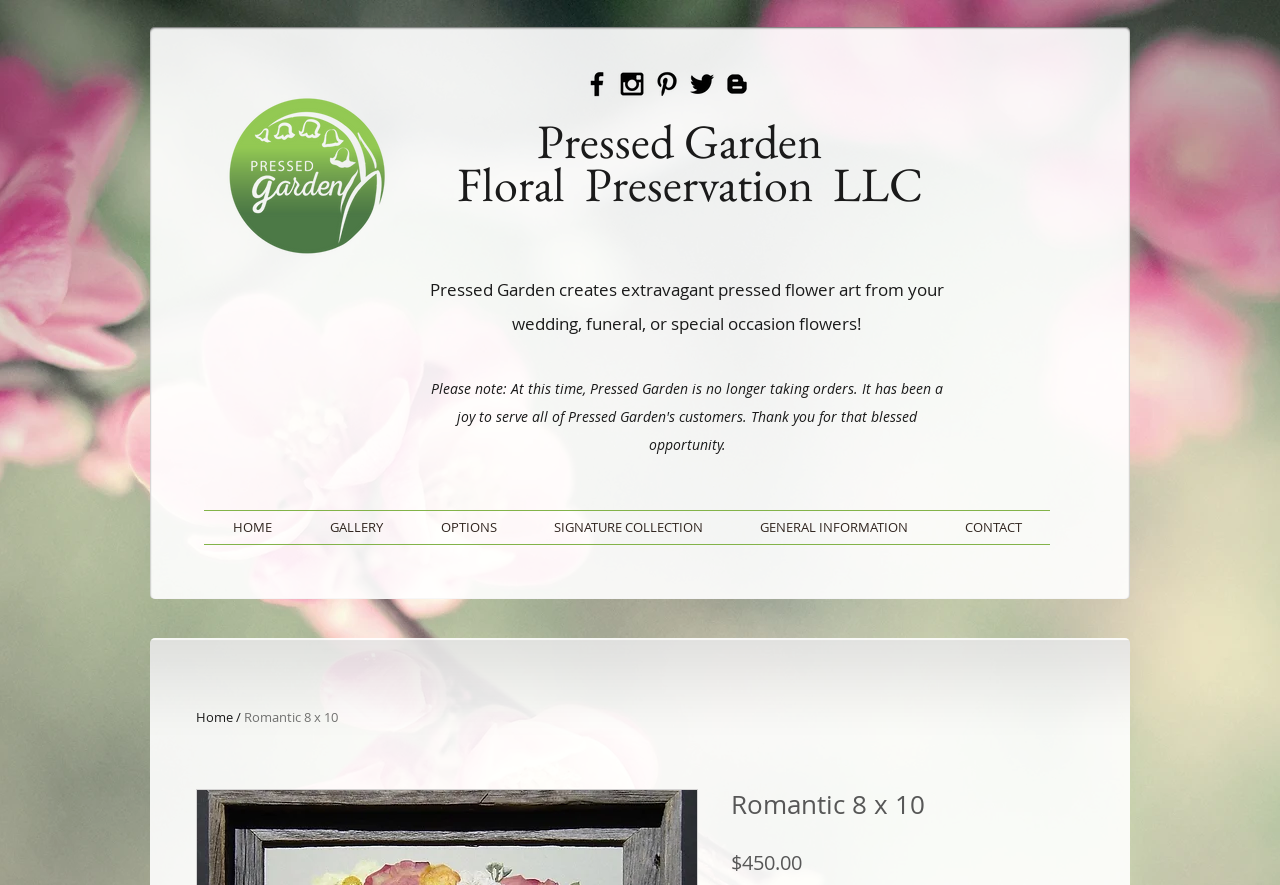Answer with a single word or phrase: 
What type of art does Pressed Garden create?

Pressed flower art